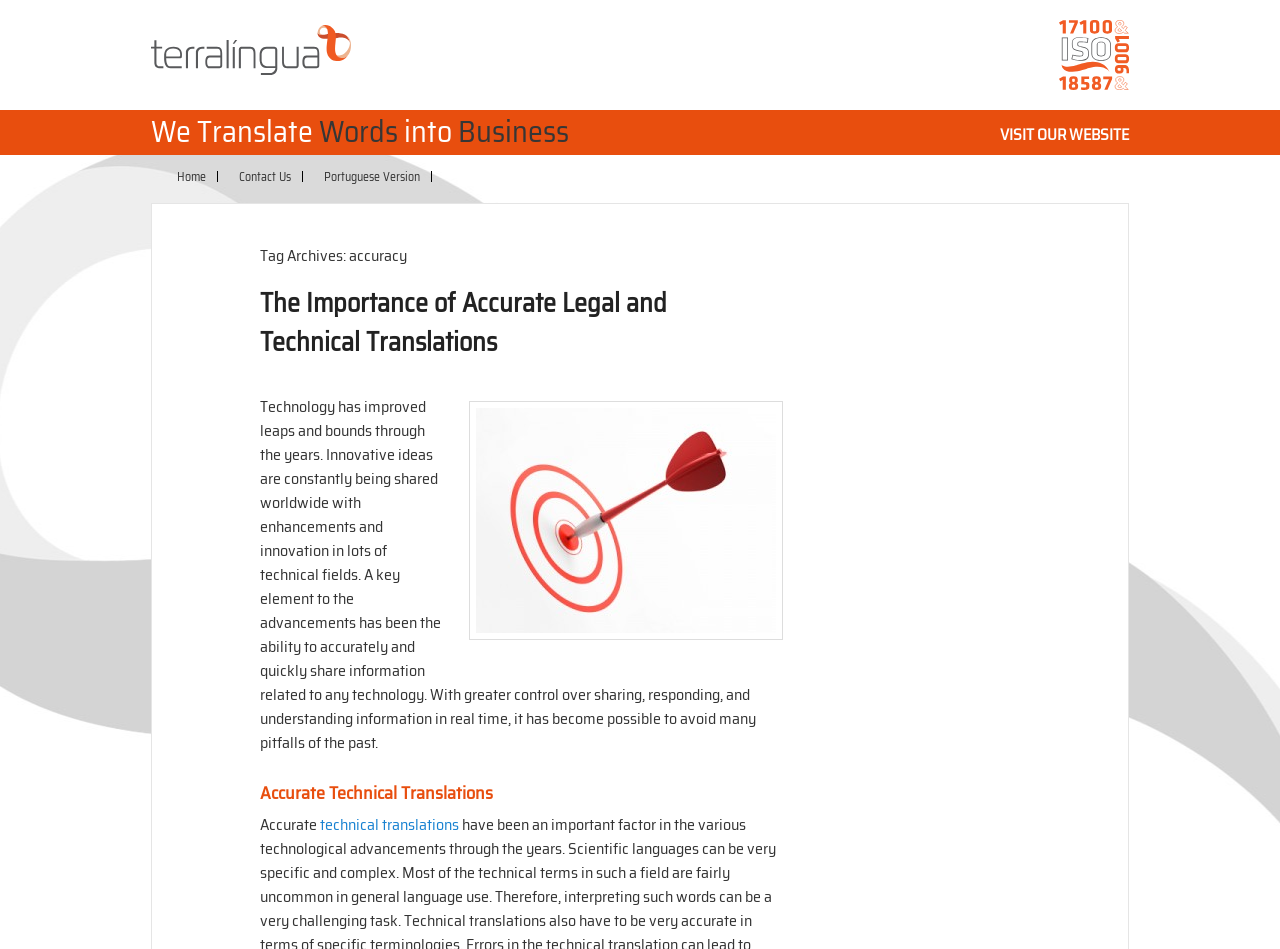What is the main topic of the blog post?
Please answer the question with as much detail as possible using the screenshot.

The main topic of the blog post is inferred from the heading 'The Importance of Accurate Legal and Technical Translations' and the text content which discusses the importance of accurate translations in technical fields.